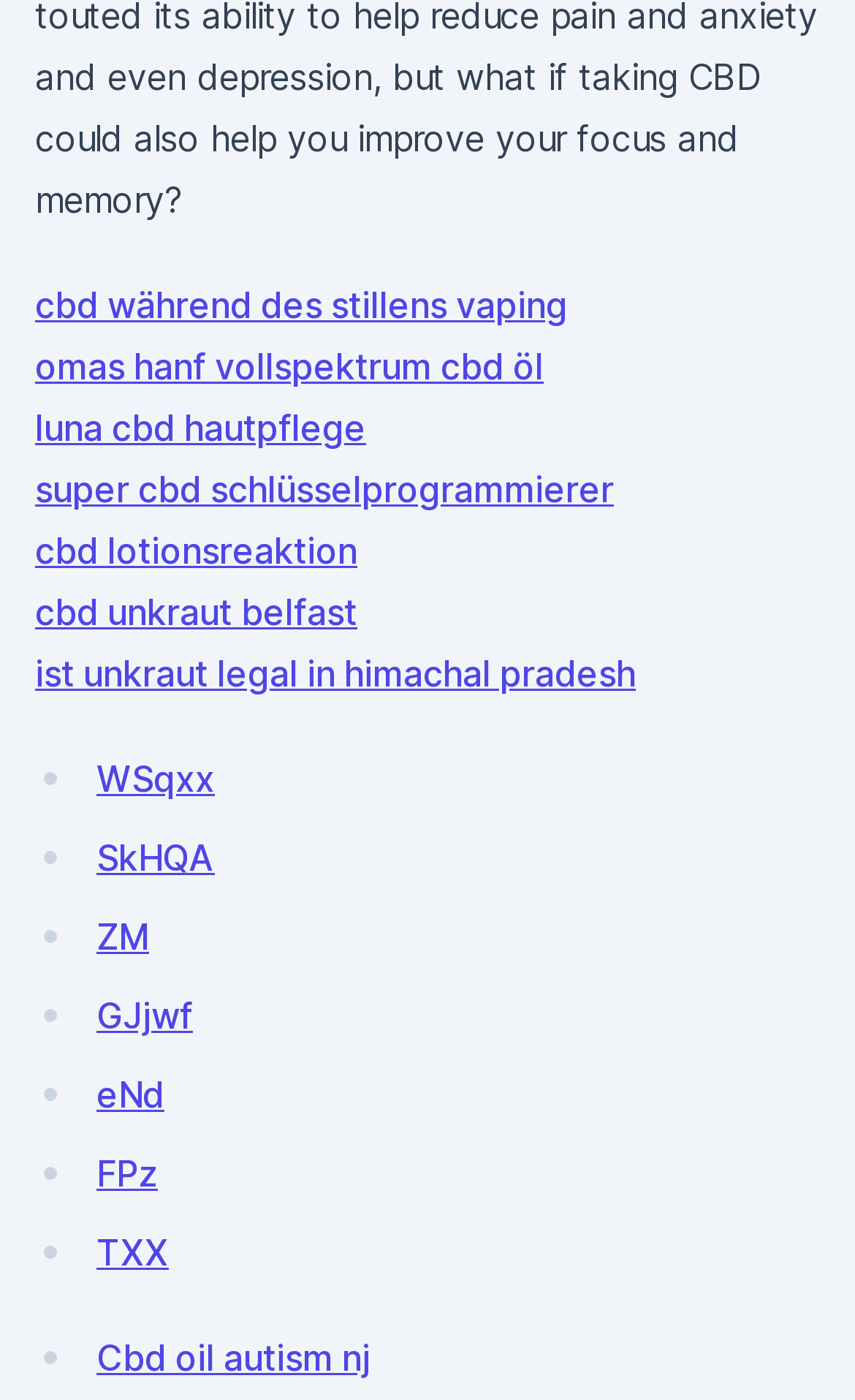Highlight the bounding box coordinates of the region I should click on to meet the following instruction: "visit omas hanf vollspektrum cbd oil".

[0.041, 0.247, 0.636, 0.278]